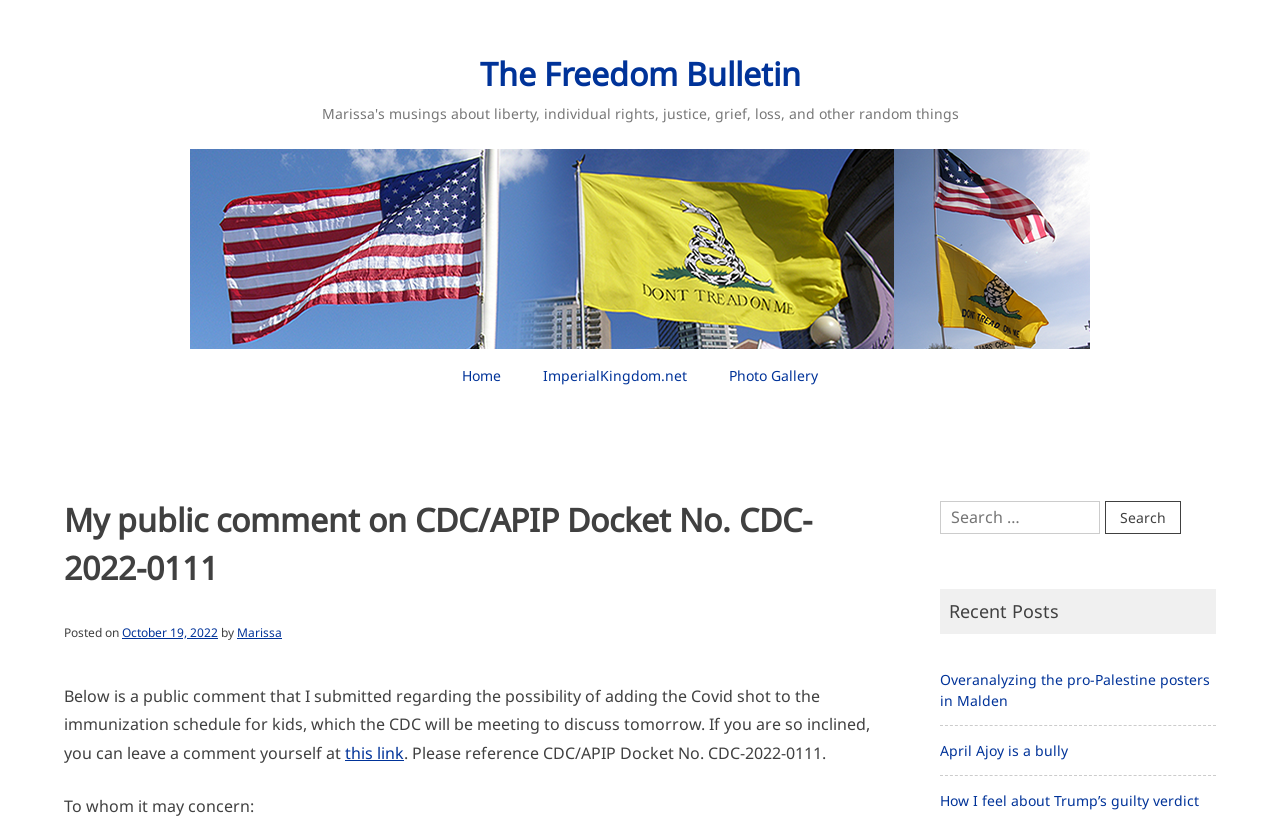What is the purpose of the search box?
Identify the answer in the screenshot and reply with a single word or phrase.

To search the website